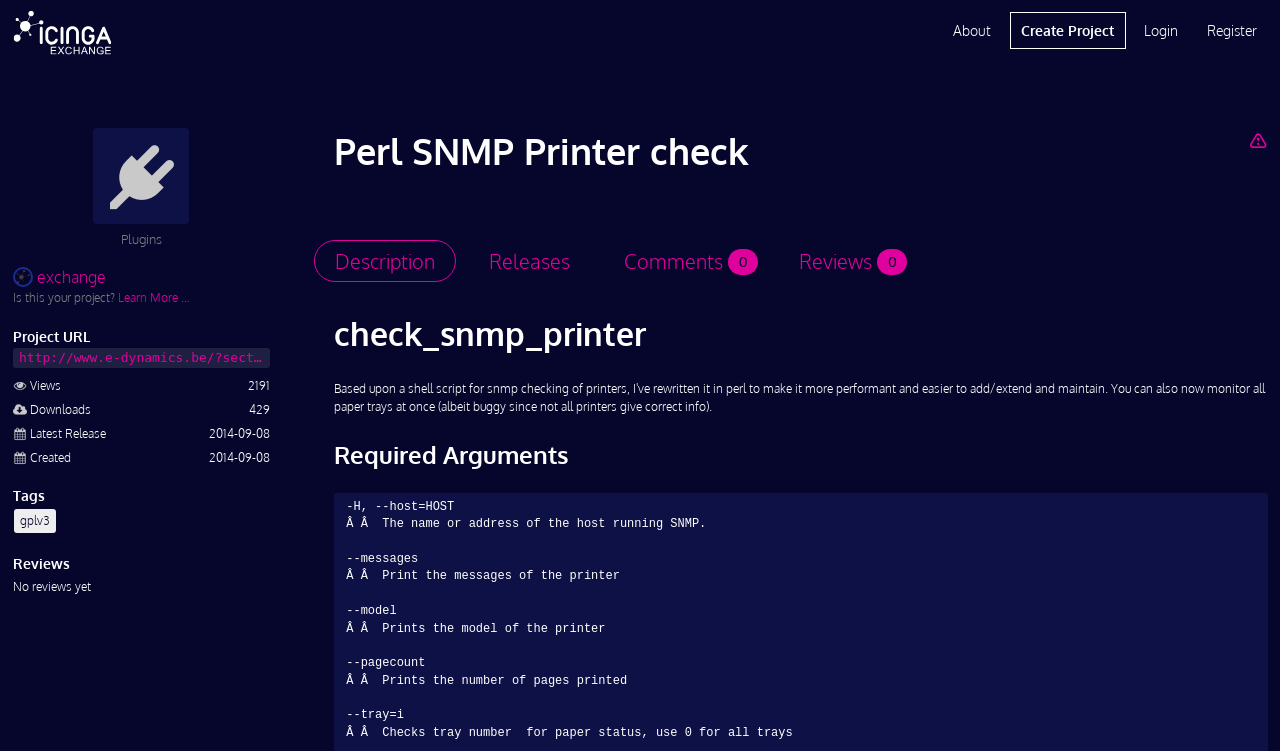Please find the bounding box coordinates for the clickable element needed to perform this instruction: "Click on the 'Register' link".

[0.935, 0.017, 0.99, 0.064]